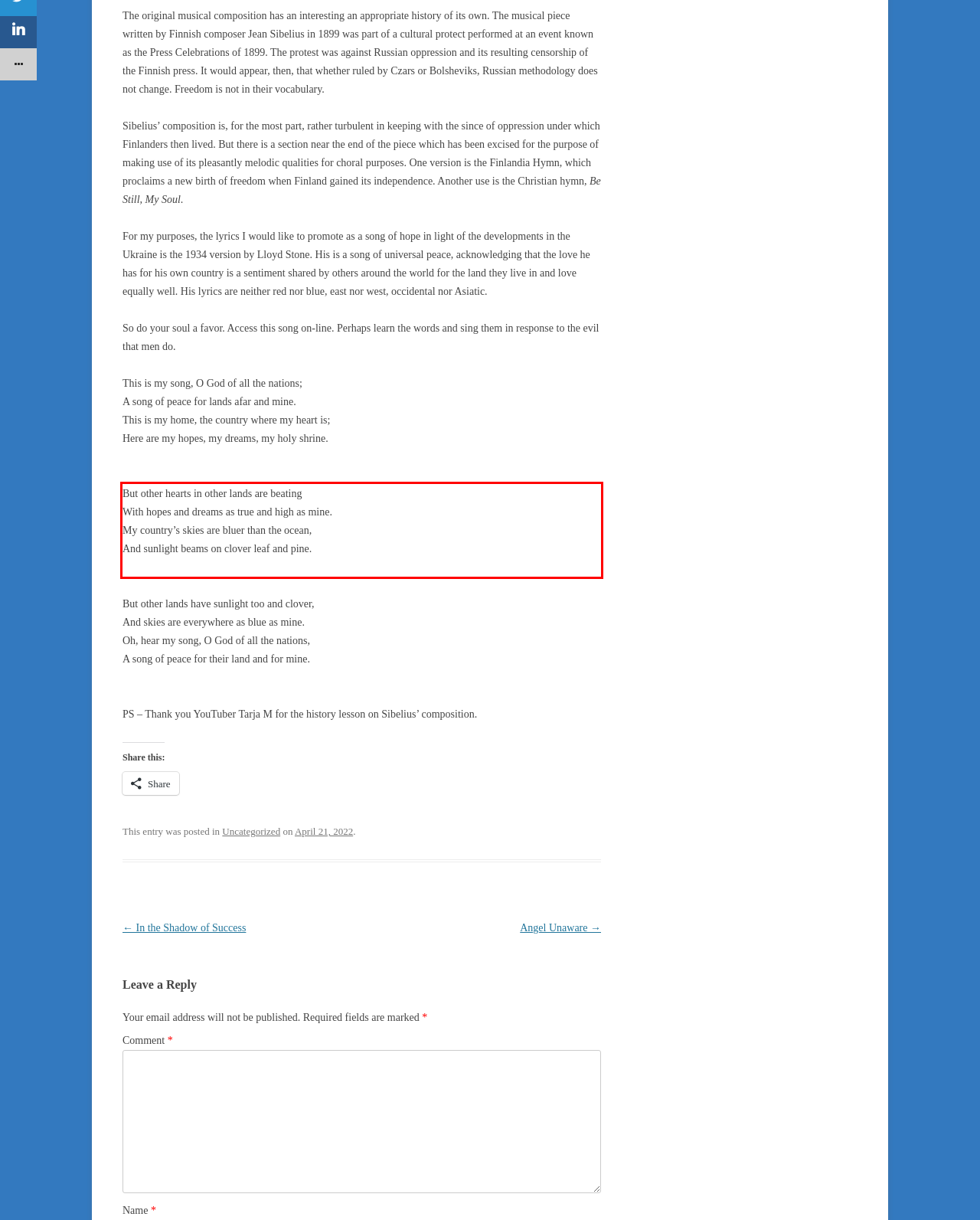Please perform OCR on the text within the red rectangle in the webpage screenshot and return the text content.

But other hearts in other lands are beating With hopes and dreams as true and high as mine. My country’s skies are bluer than the ocean, And sunlight beams on clover leaf and pine.